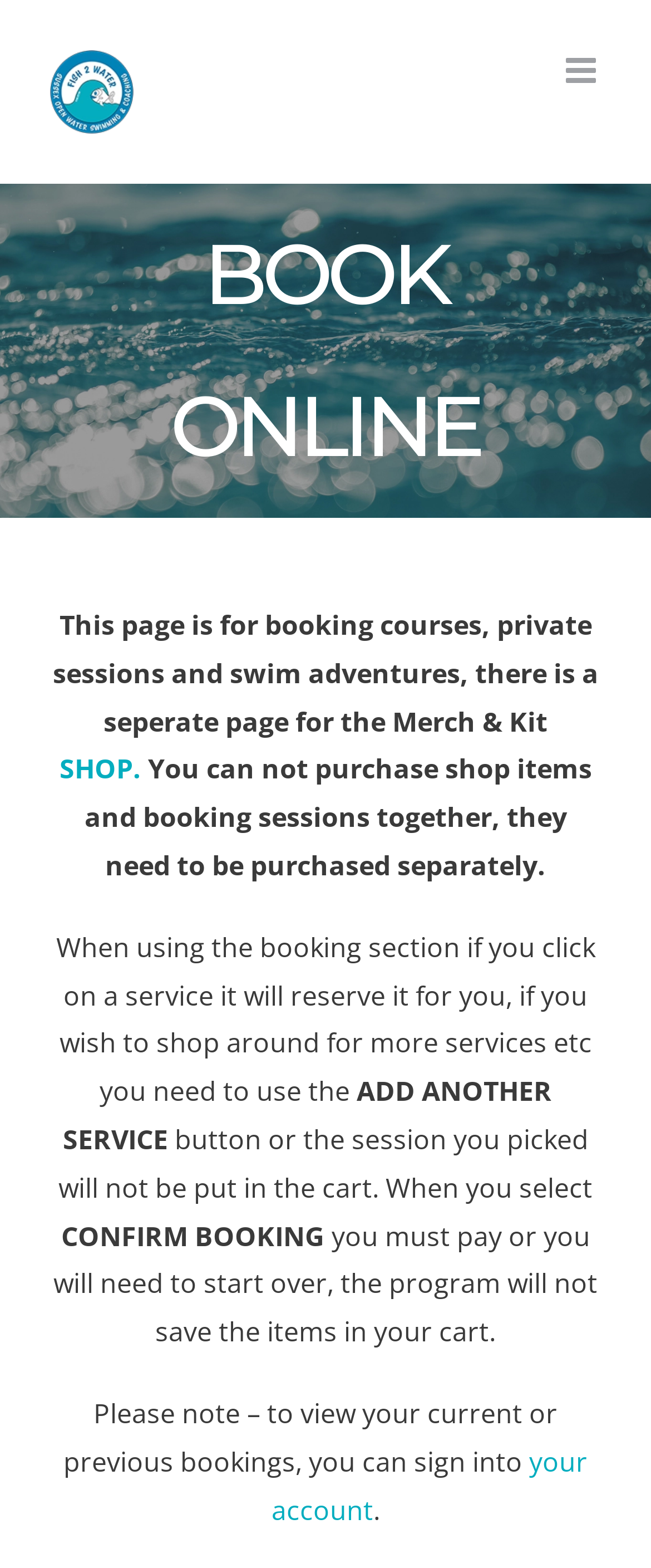Please provide the bounding box coordinates in the format (top-left x, top-left y, bottom-right x, bottom-right y). Remember, all values are floating point numbers between 0 and 1. What is the bounding box coordinate of the region described as: SHOP.

[0.091, 0.479, 0.217, 0.502]